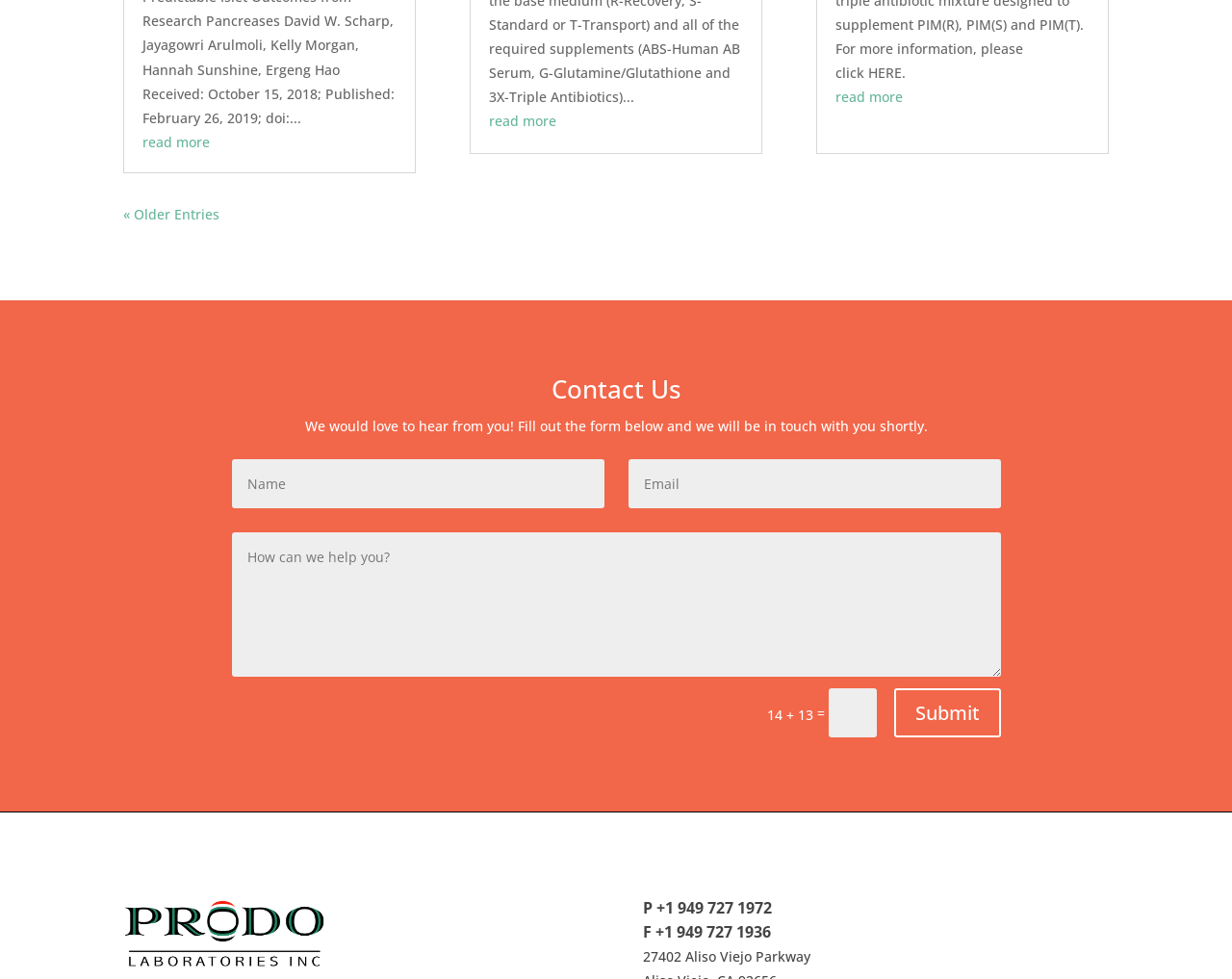How many textboxes are there in the form?
Answer the question with as much detail as possible.

There are three textboxes in the form, with IDs 418, 420, and 422. All of them are required to be false, indicating that users can leave them blank if they want to.